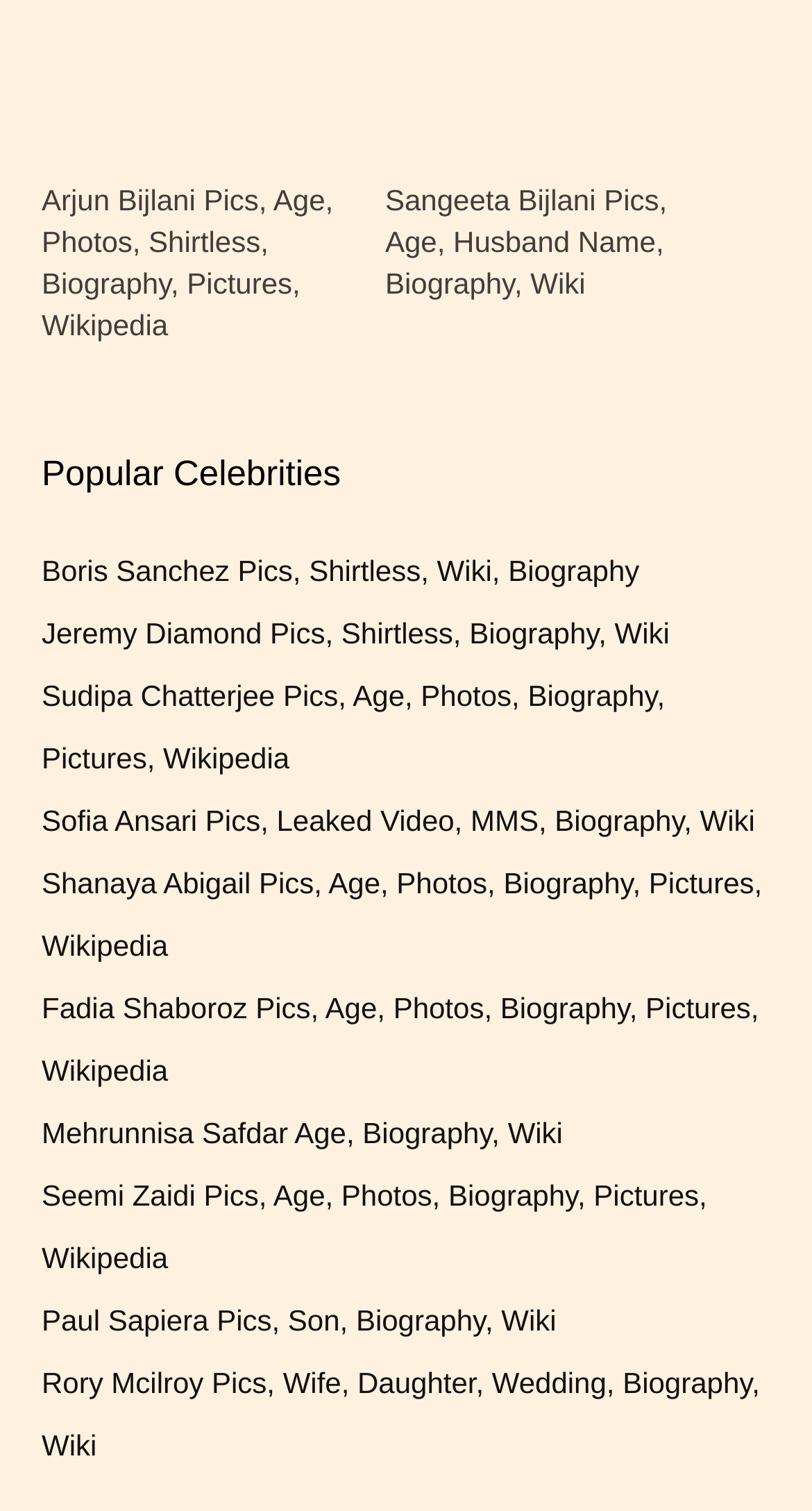Select the bounding box coordinates of the element I need to click to carry out the following instruction: "Check Sangeeta Bijlani's pictures".

[0.474, 0.121, 0.822, 0.198]